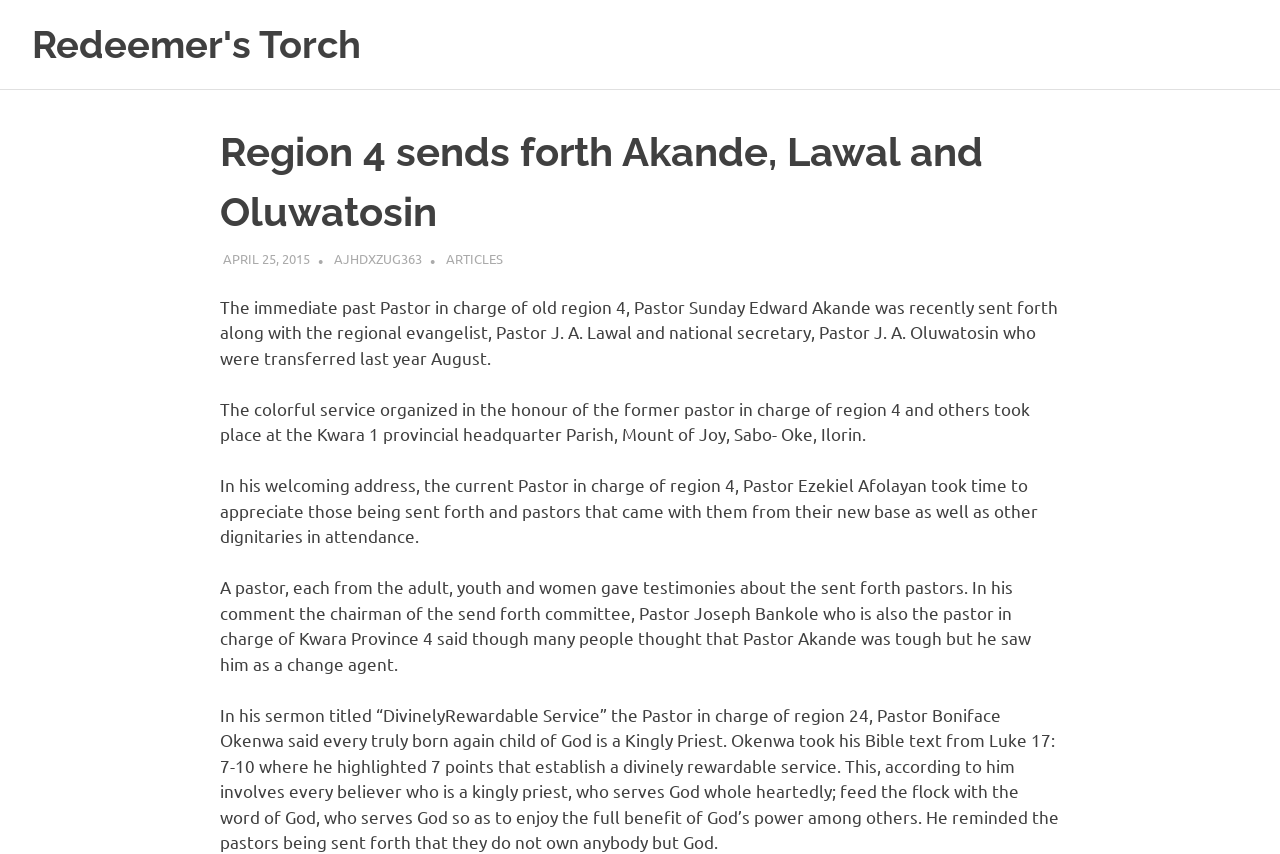Who is the current Pastor in charge of Region 4?
Based on the screenshot, answer the question with a single word or phrase.

Pastor Ezekiel Afolayan